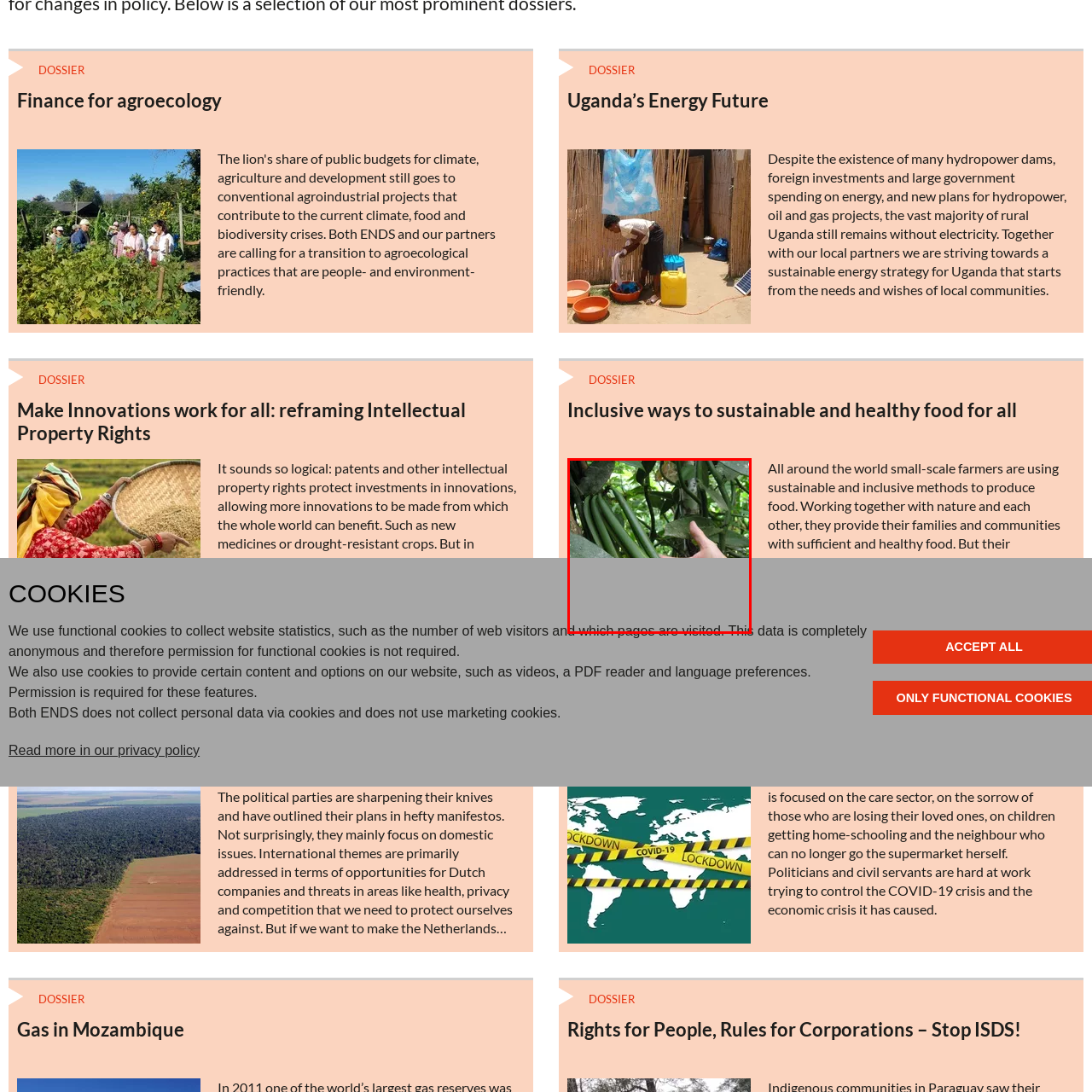Check the picture within the red bounding box and provide a brief answer using one word or phrase: What is the challenge faced by small-scale farmers?

large-scale agriculture